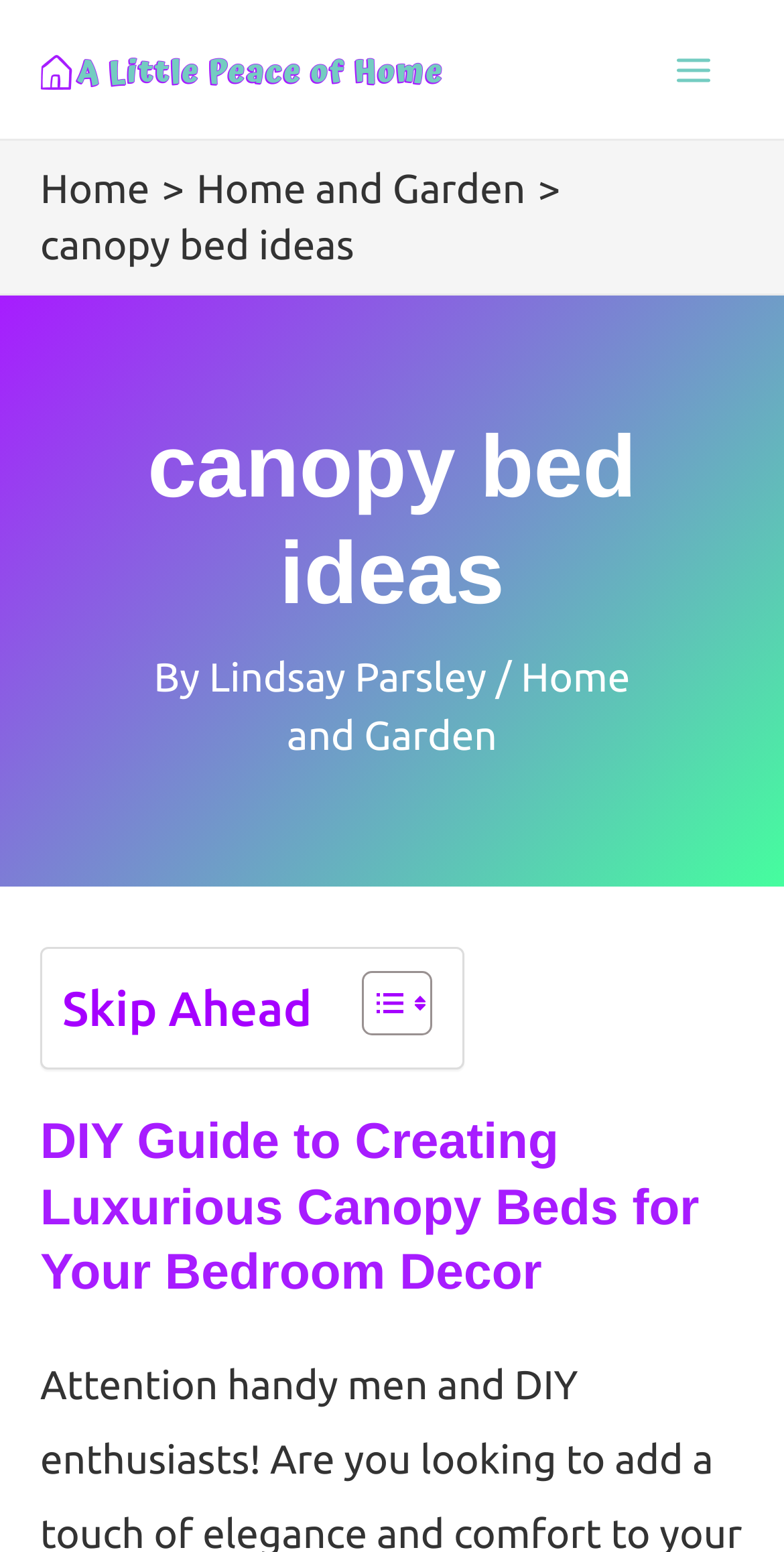Please find the bounding box coordinates in the format (top-left x, top-left y, bottom-right x, bottom-right y) for the given element description. Ensure the coordinates are floating point numbers between 0 and 1. Description: Home and Garden

[0.366, 0.422, 0.804, 0.489]